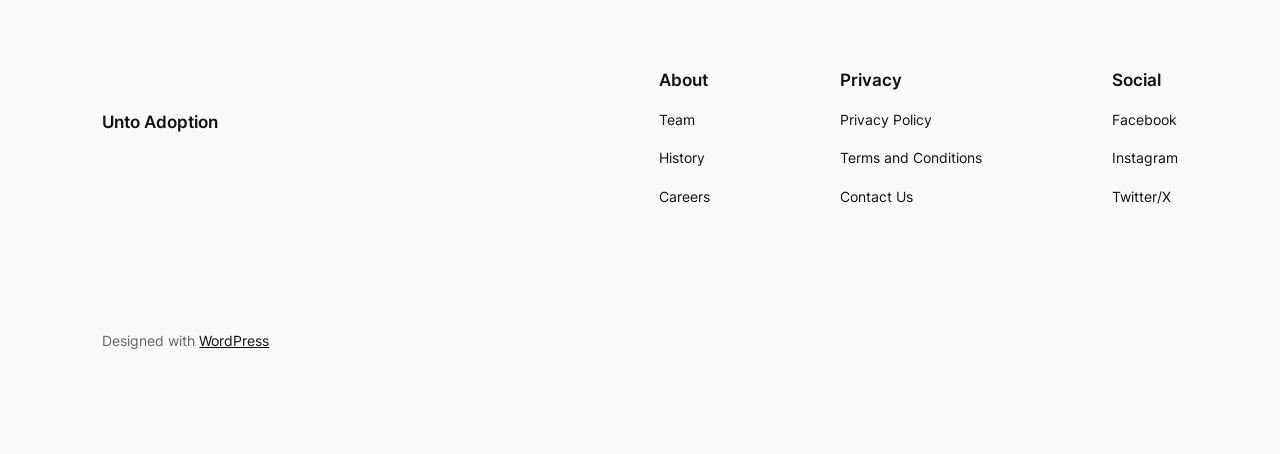Could you provide the bounding box coordinates for the portion of the screen to click to complete this instruction: "Visit Team page"?

[0.515, 0.24, 0.543, 0.289]